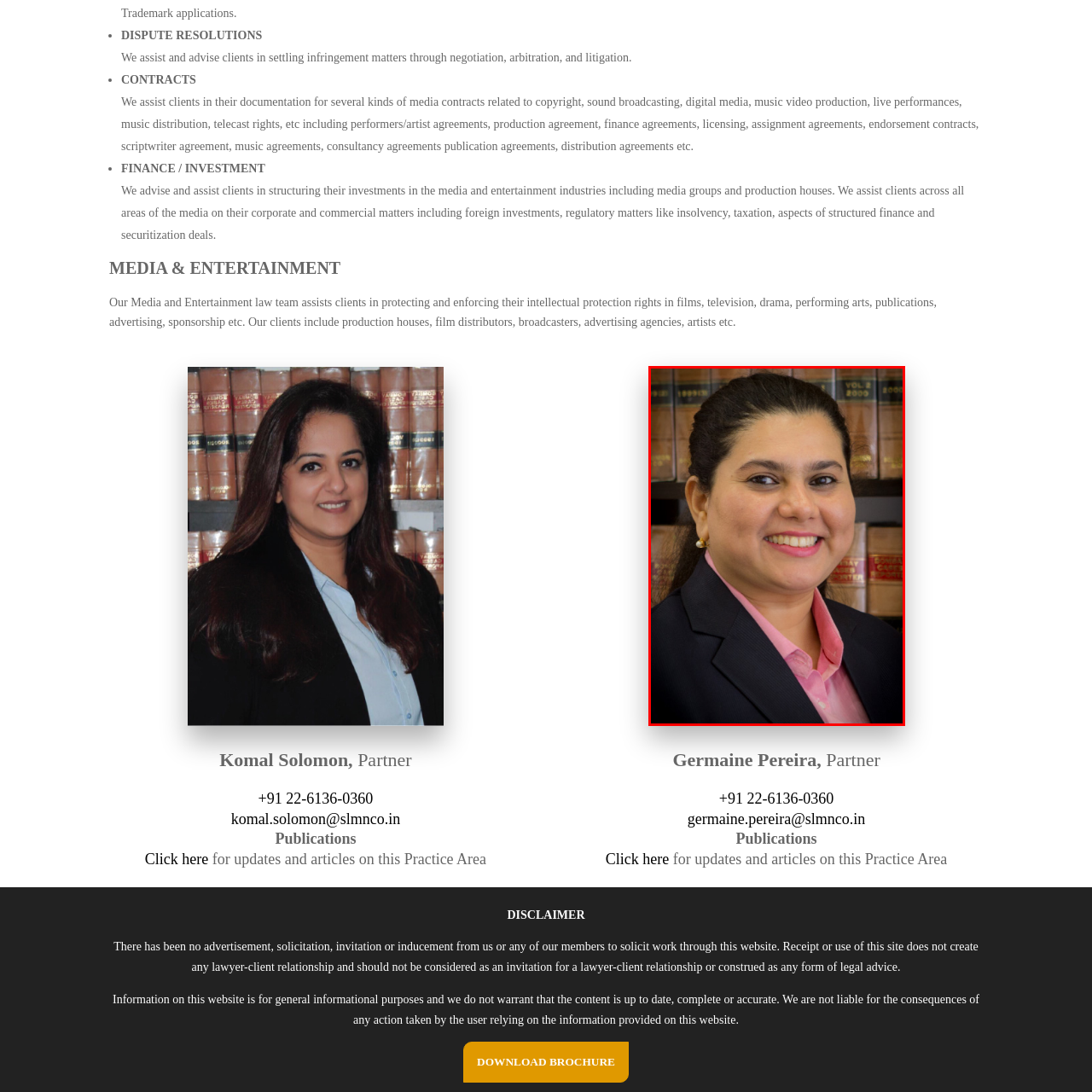Carefully describe the image located within the red boundary.

The image features Germaine Pereira, a Partner at a law firm specializing in media and entertainment law. She is portrayed smiling confidently in a professional setting, dressed in a navy blazer over a pink shirt. The background includes a library of law books, signifying her expertise and the legal context in which she operates. Her professional demeanor and approachable smile reflect her role in assisting clients with legal matters related to copyright and media contracts. Germaine Pereira is dedicated to providing legal counsel to a diverse clientele, reinforcing her commitment to supporting the media industry through her legal practice.